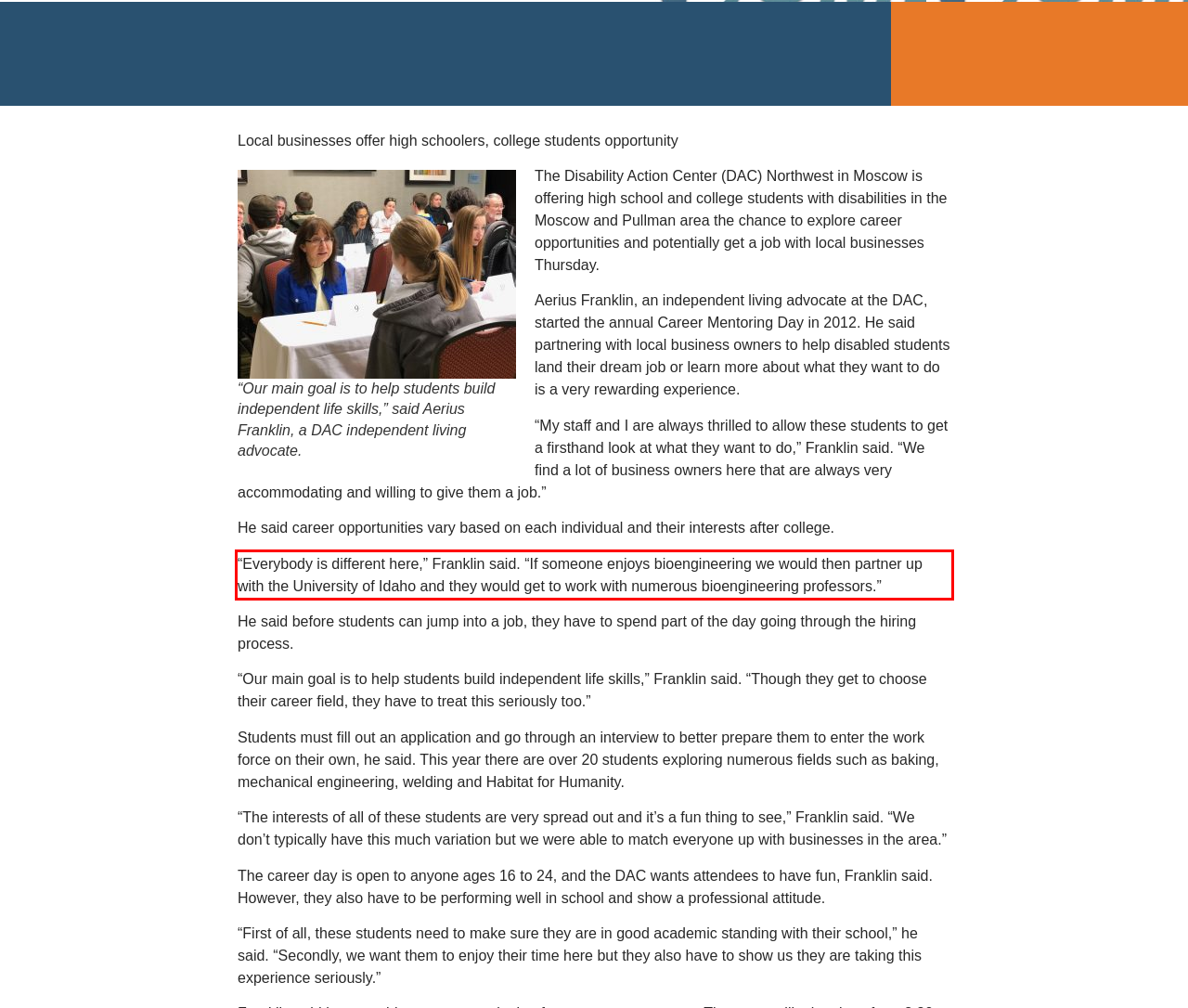Observe the screenshot of the webpage that includes a red rectangle bounding box. Conduct OCR on the content inside this red bounding box and generate the text.

“Everybody is different here,” Franklin said. “If someone enjoys bioengineering we would then partner up with the University of Idaho and they would get to work with numerous bioengineering professors.”